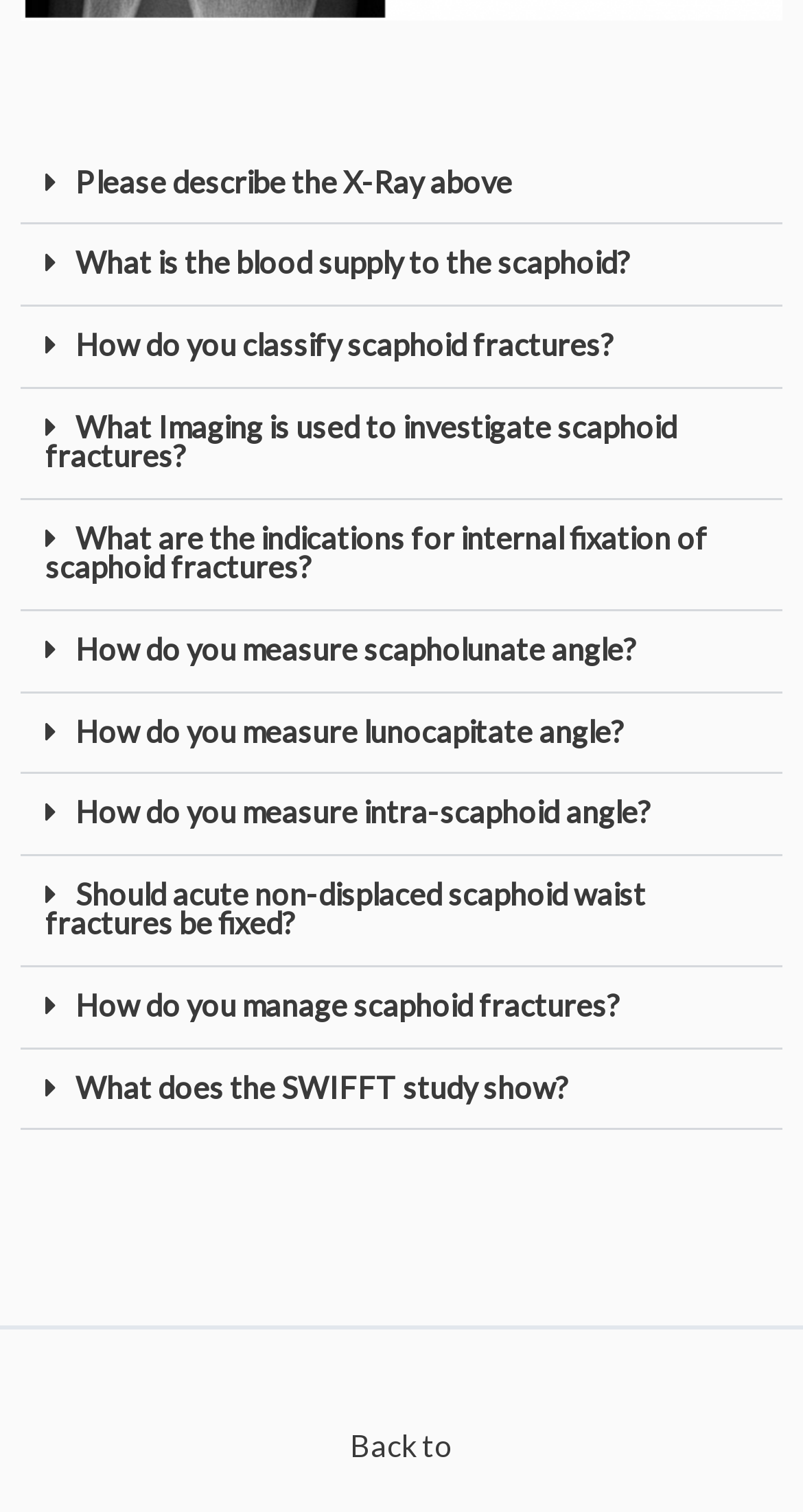Find the UI element described as: "Back to" and predict its bounding box coordinates. Ensure the coordinates are four float numbers between 0 and 1, [left, top, right, bottom].

[0.436, 0.938, 0.564, 0.975]